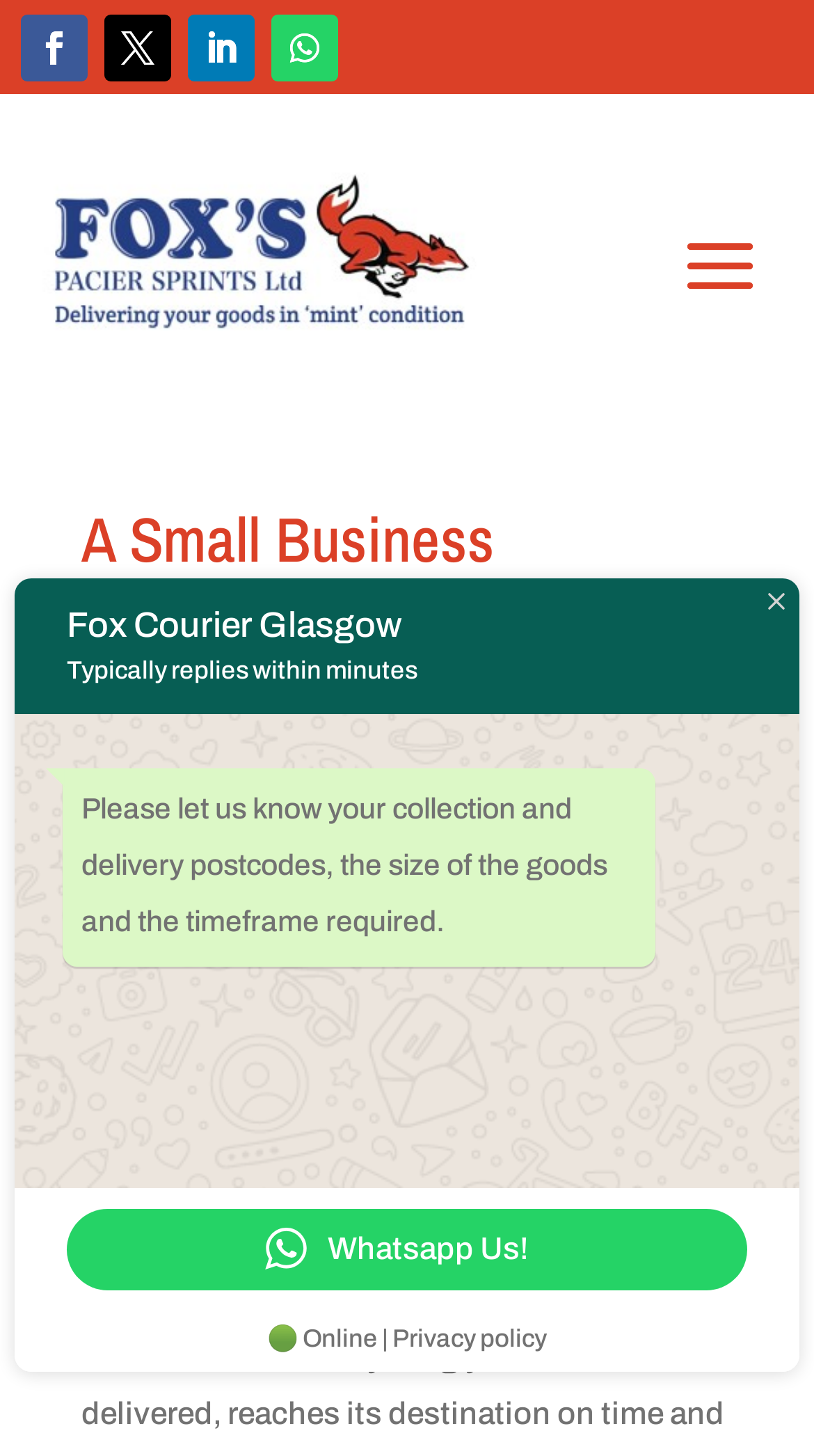Please identify the bounding box coordinates of the element's region that I should click in order to complete the following instruction: "Learn more about couriers Glasgow". The bounding box coordinates consist of four float numbers between 0 and 1, i.e., [left, top, right, bottom].

[0.323, 0.843, 0.631, 0.866]